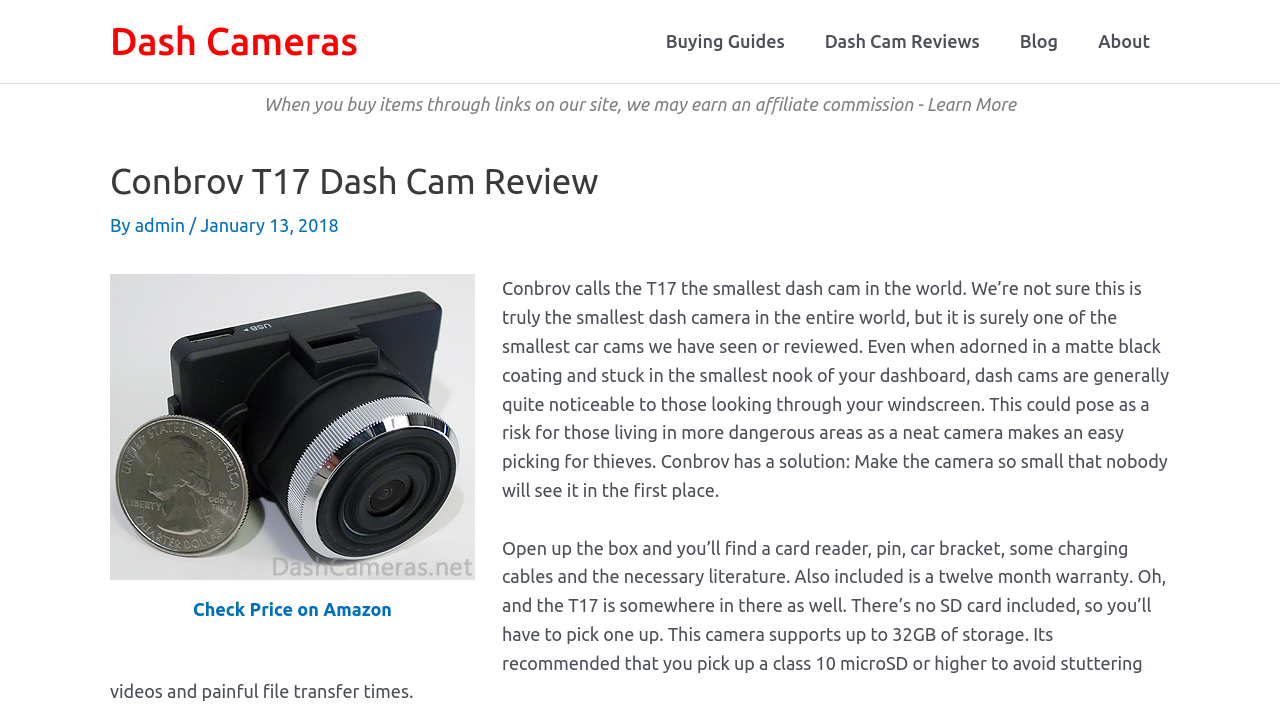Locate the bounding box coordinates of the clickable area needed to fulfill the instruction: "Click on Dash Cameras".

[0.086, 0.028, 0.28, 0.087]